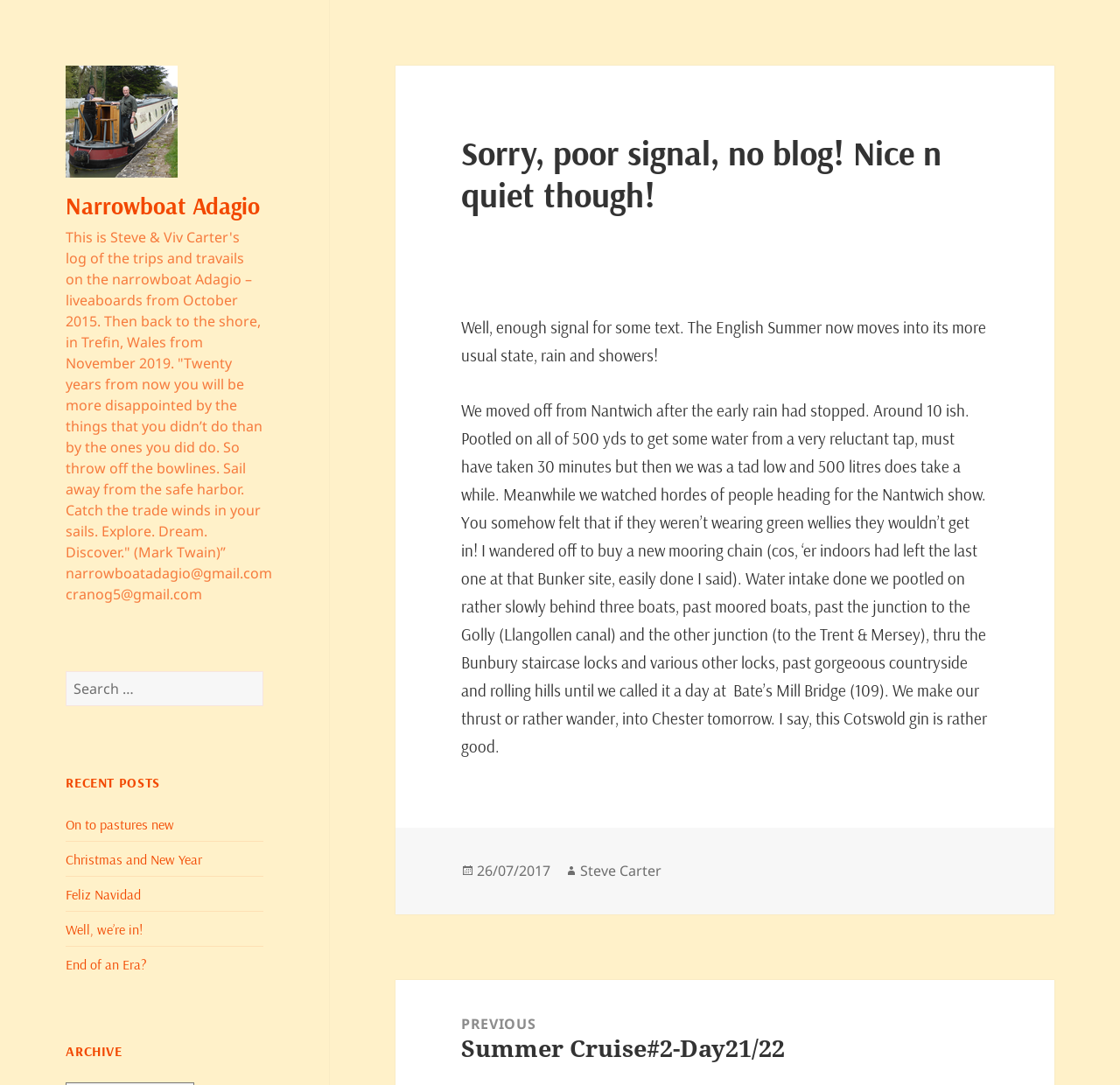Pinpoint the bounding box coordinates of the clickable element needed to complete the instruction: "Read the recent post 'On to pastures new'". The coordinates should be provided as four float numbers between 0 and 1: [left, top, right, bottom].

[0.059, 0.751, 0.156, 0.768]